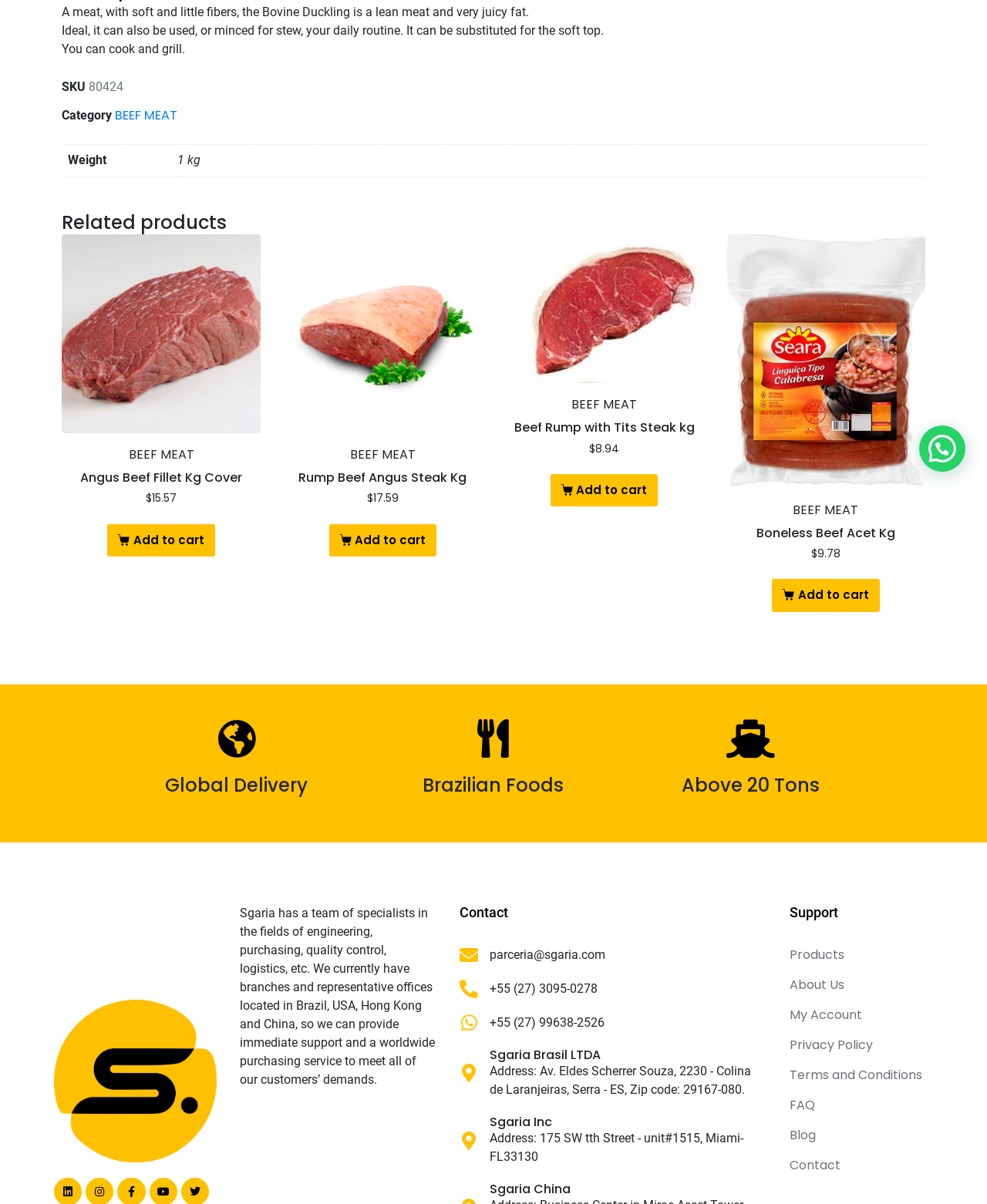Provide the bounding box coordinates of the UI element this sentence describes: "Add to cart".

[0.782, 0.481, 0.891, 0.508]